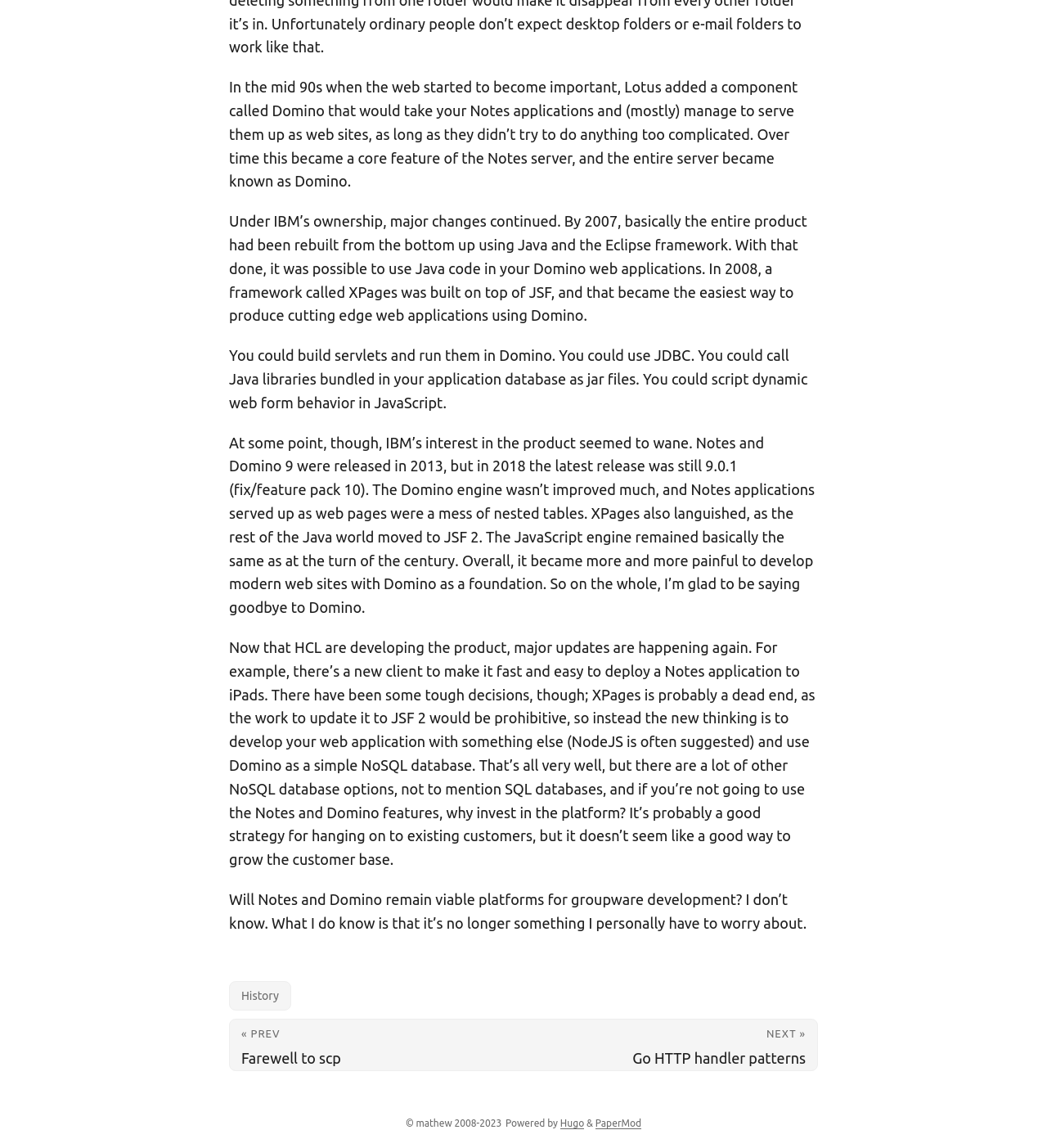What is the copyright year range?
From the image, respond using a single word or phrase.

2008-2023